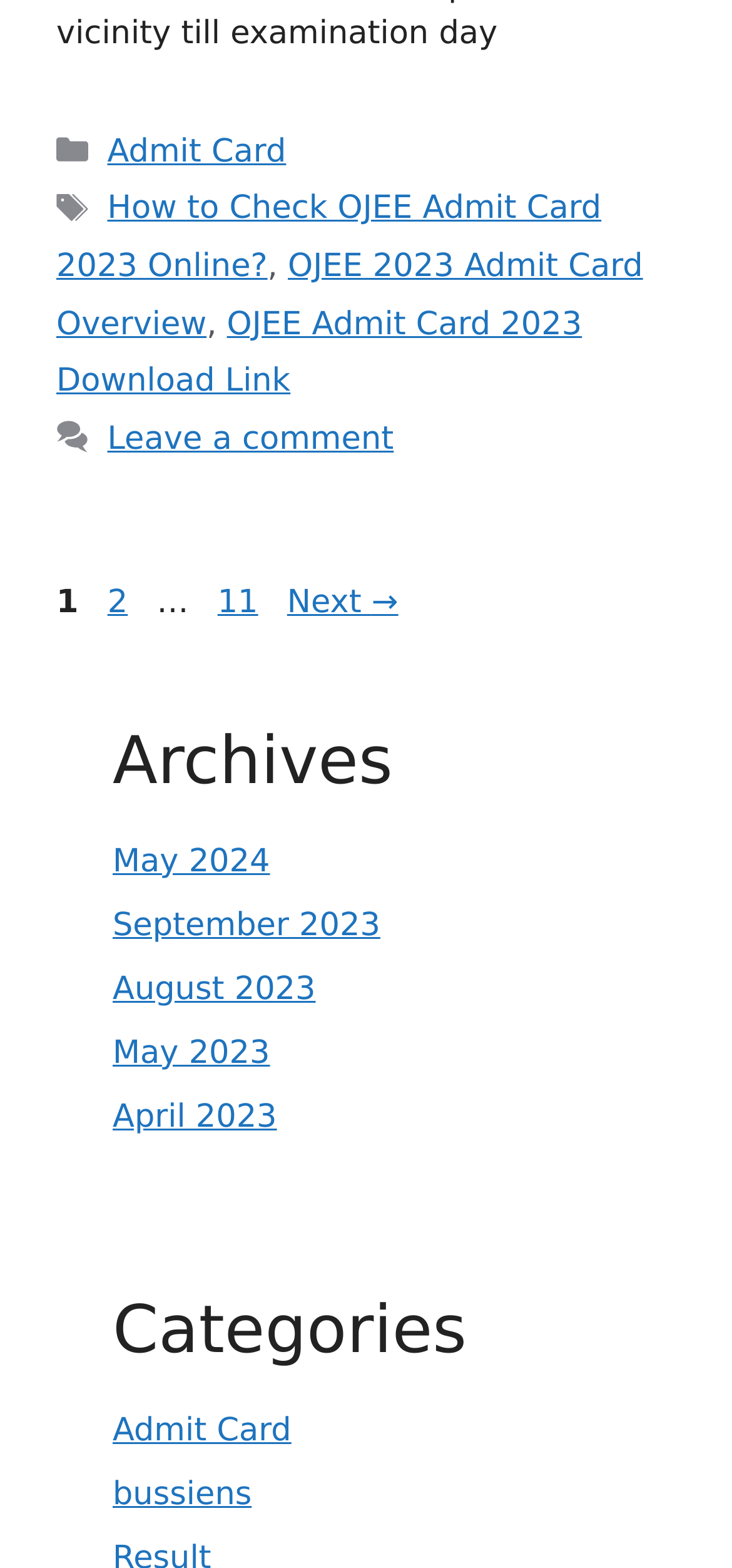Determine the bounding box coordinates of the clickable element to complete this instruction: "Click on Admit Card link". Provide the coordinates in the format of four float numbers between 0 and 1, [left, top, right, bottom].

[0.147, 0.085, 0.391, 0.109]